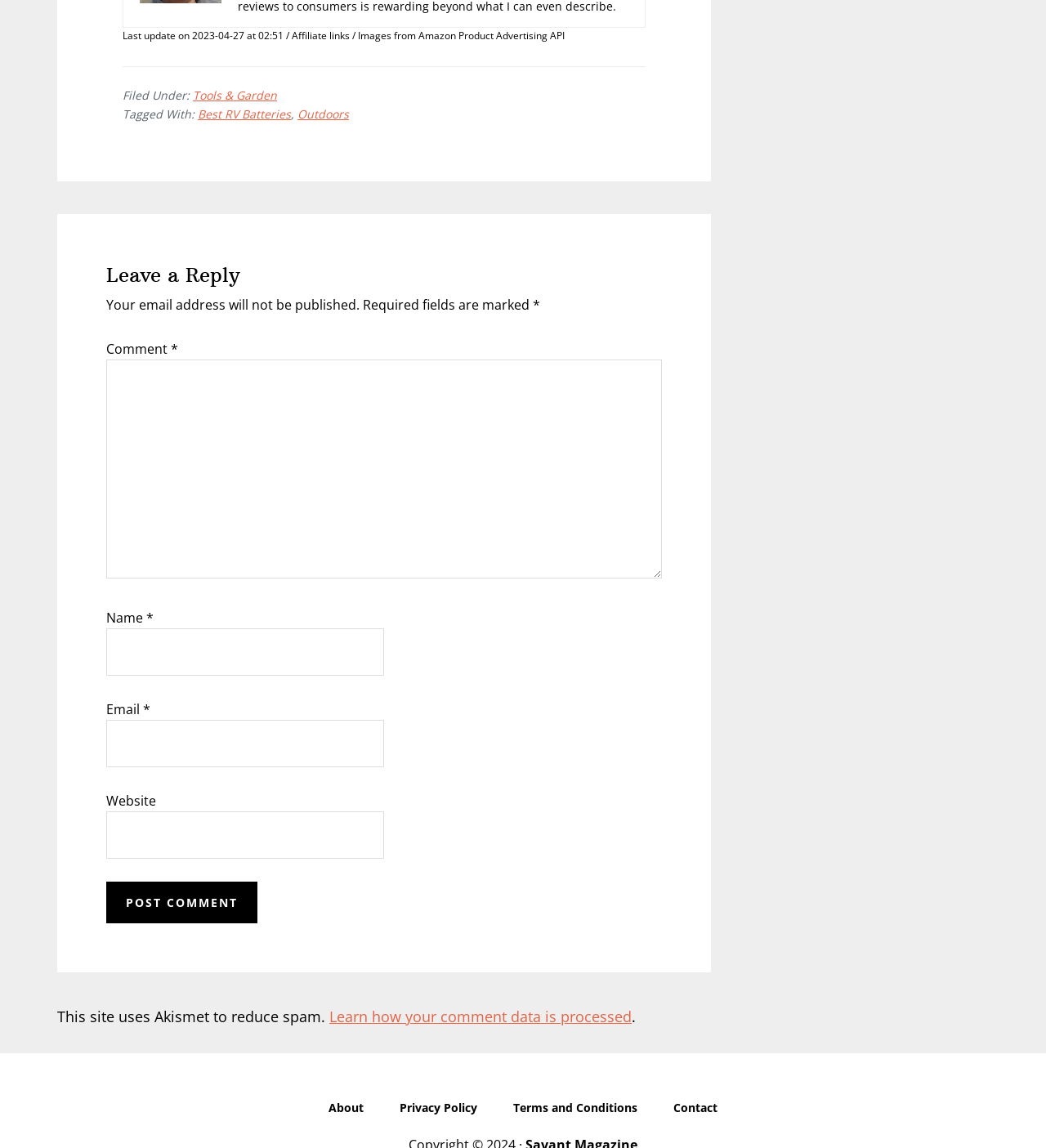What is the required information to post a comment?
Answer the question with detailed information derived from the image.

The required information to post a comment can be determined by looking at the text fields with asterisks, which indicate required fields. The required fields are 'Name', 'Email', and 'Comment'.